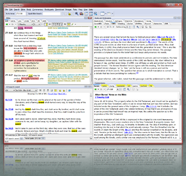What type of layout does SwordSearcher feature?
Provide a detailed and well-explained answer to the question.

The image showcases a user interface with multiple panes, allowing users to access different sections and features simultaneously, which is indicative of a multi-pane layout.